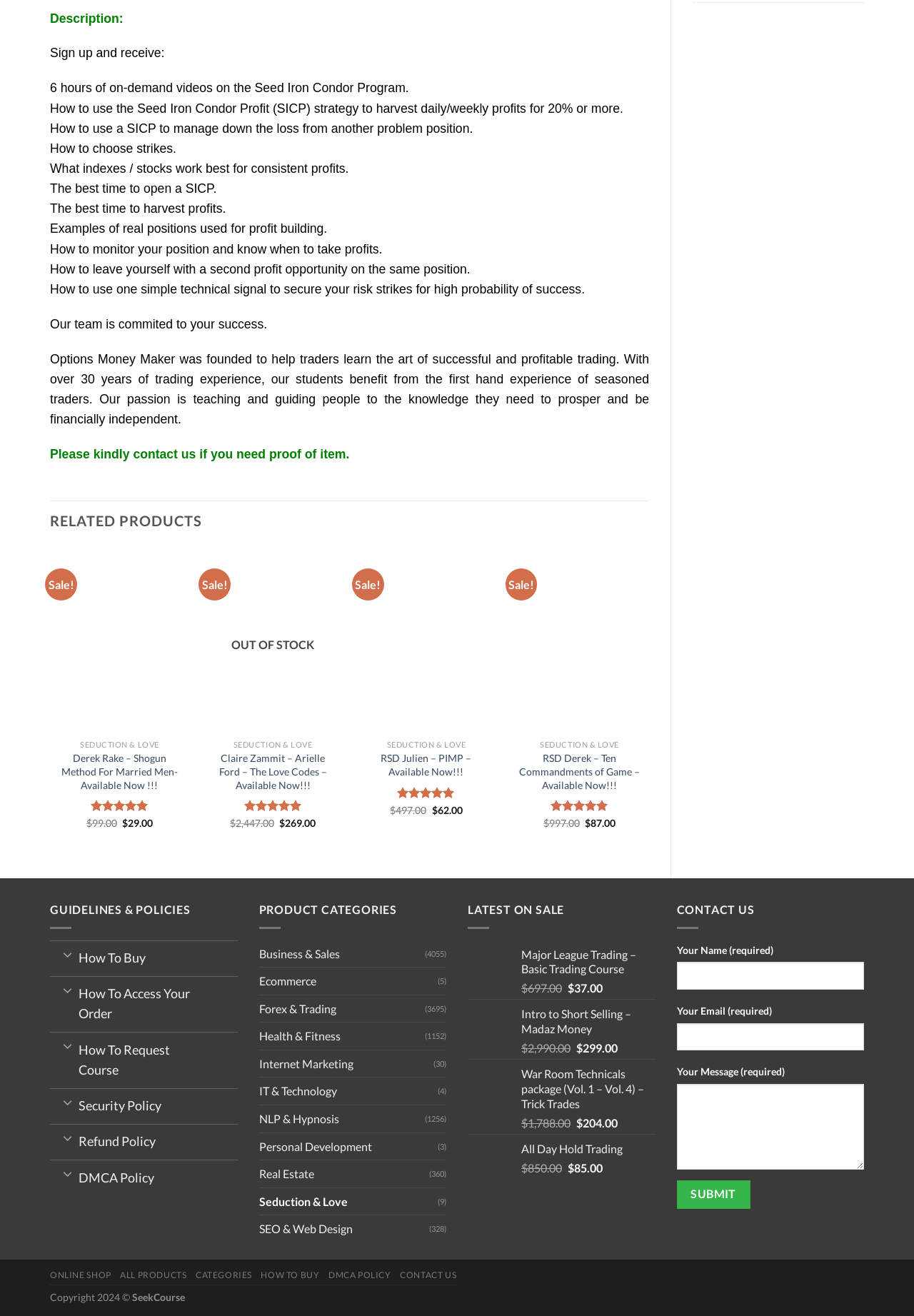Utilize the details in the image to give a detailed response to the question: What is the price of the product 'Claire Zammit – Arielle Ford – The Love Codes – Available Now!!!'?

The price of the product 'Claire Zammit – Arielle Ford – The Love Codes – Available Now!!!' is $269.00, as indicated by the text '$269.00' next to the product description.